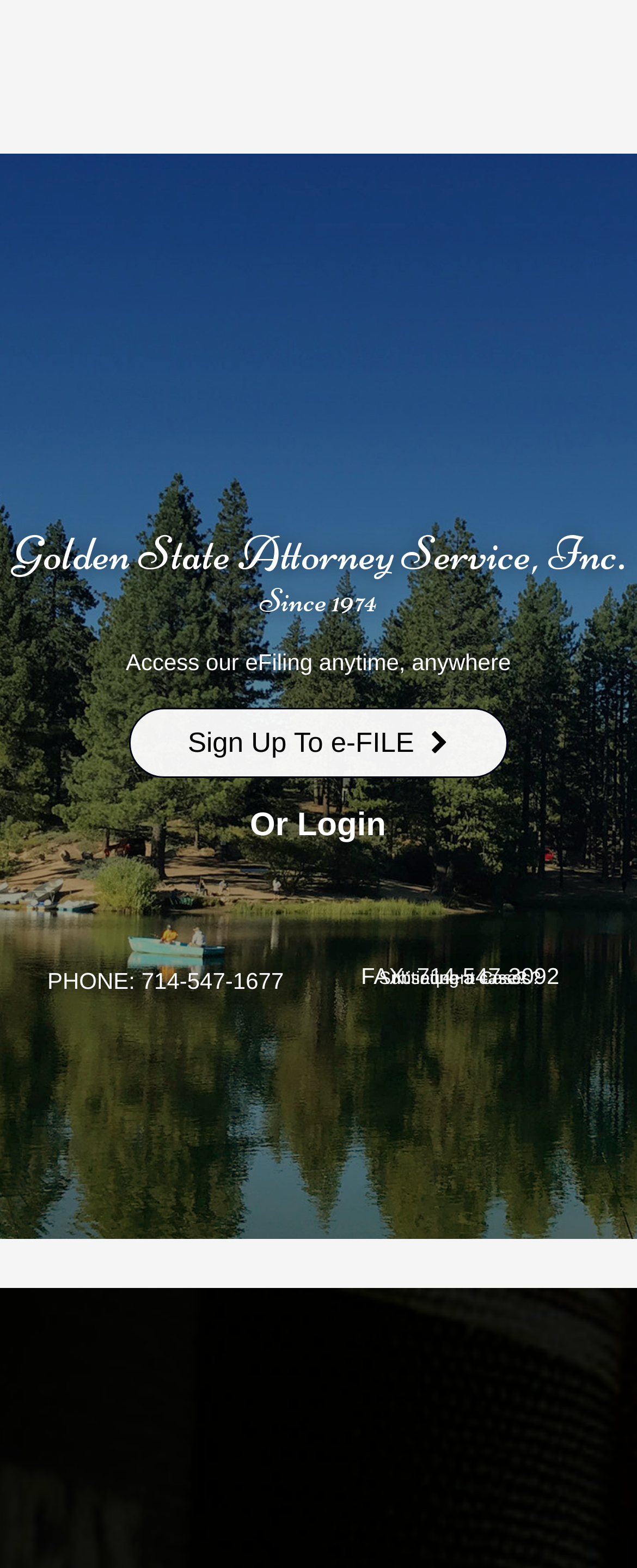Describe the webpage meticulously, covering all significant aspects.

The webpage is about Golden State Attorney Services, an eFiling and eServices provider. At the top, there are two layout tables, one on the left and one on the right, which take up the full width of the page. The right layout table contains a logo link, which is positioned near the top center of the page.

Below the top layout tables, there is a heading that reads "Golden State Attorney Service, Inc." which spans almost the full width of the page. Underneath the heading, there is a tagline that says "Access our eFiling anytime, anywhere".

Further down, there is a call-to-action section with two options: "Sign Up To e-FILE" and "Or Login", which are positioned side by side. The "Sign Up" option is on the left, and the "Login" option is on the right.

To the right of the call-to-action section, there is a text that reads "Since 1974", which indicates the year the company was established. Below this text, there are two lines of contact information: "FAX: 714-547-3092" and "PHONE: 714-547-1677", with the phone number on the left and the fax number on the right.

At the bottom of the page, there are two links: "Subsequent Cases?" and "Initiating a case?", which are positioned side by side, with the "Subsequent Cases?" link on the left and the "Initiating a case?" link on the right.